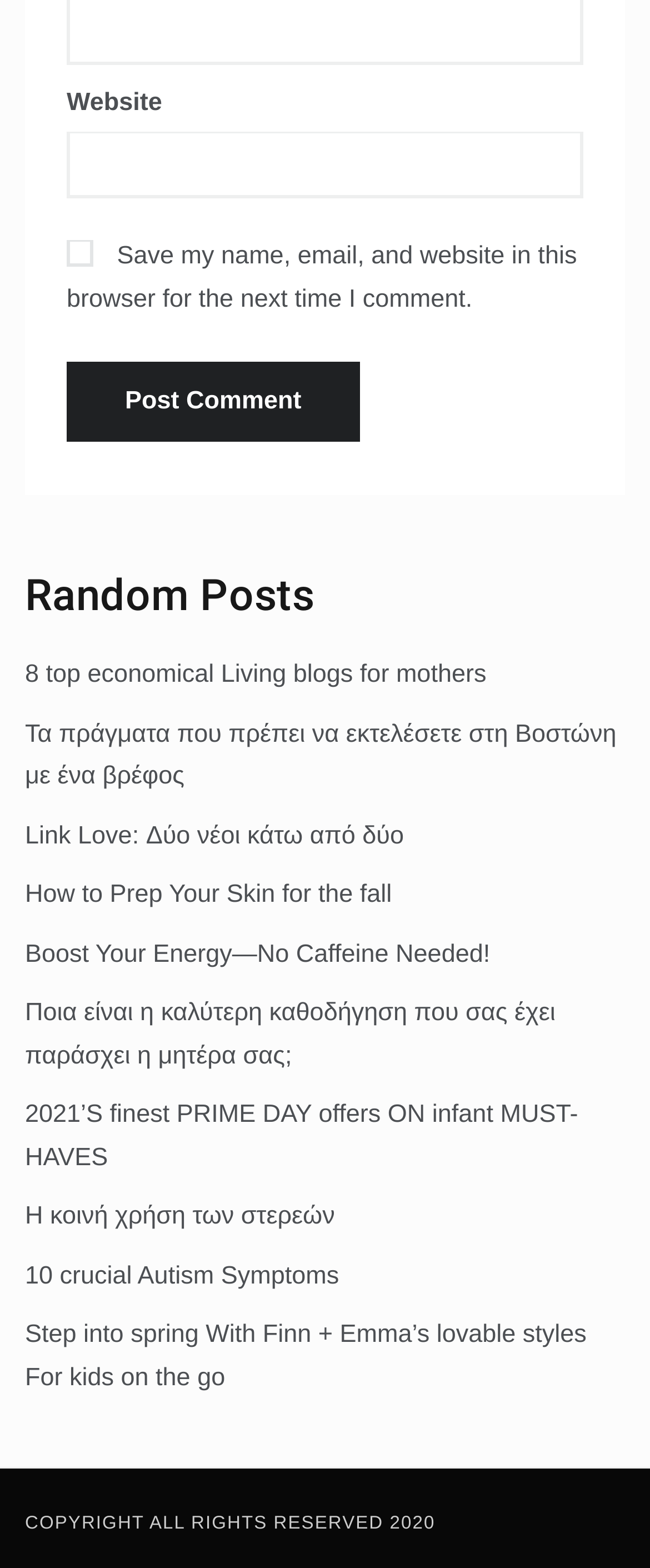What type of content is listed under 'Random Posts'?
Please provide a detailed and comprehensive answer to the question.

The links listed under 'Random Posts' have titles that appear to be blog post titles, such as '8 top economical Living blogs for mothers' and 'How to Prep Your Skin for the fall'. This suggests that the content listed is blog posts.